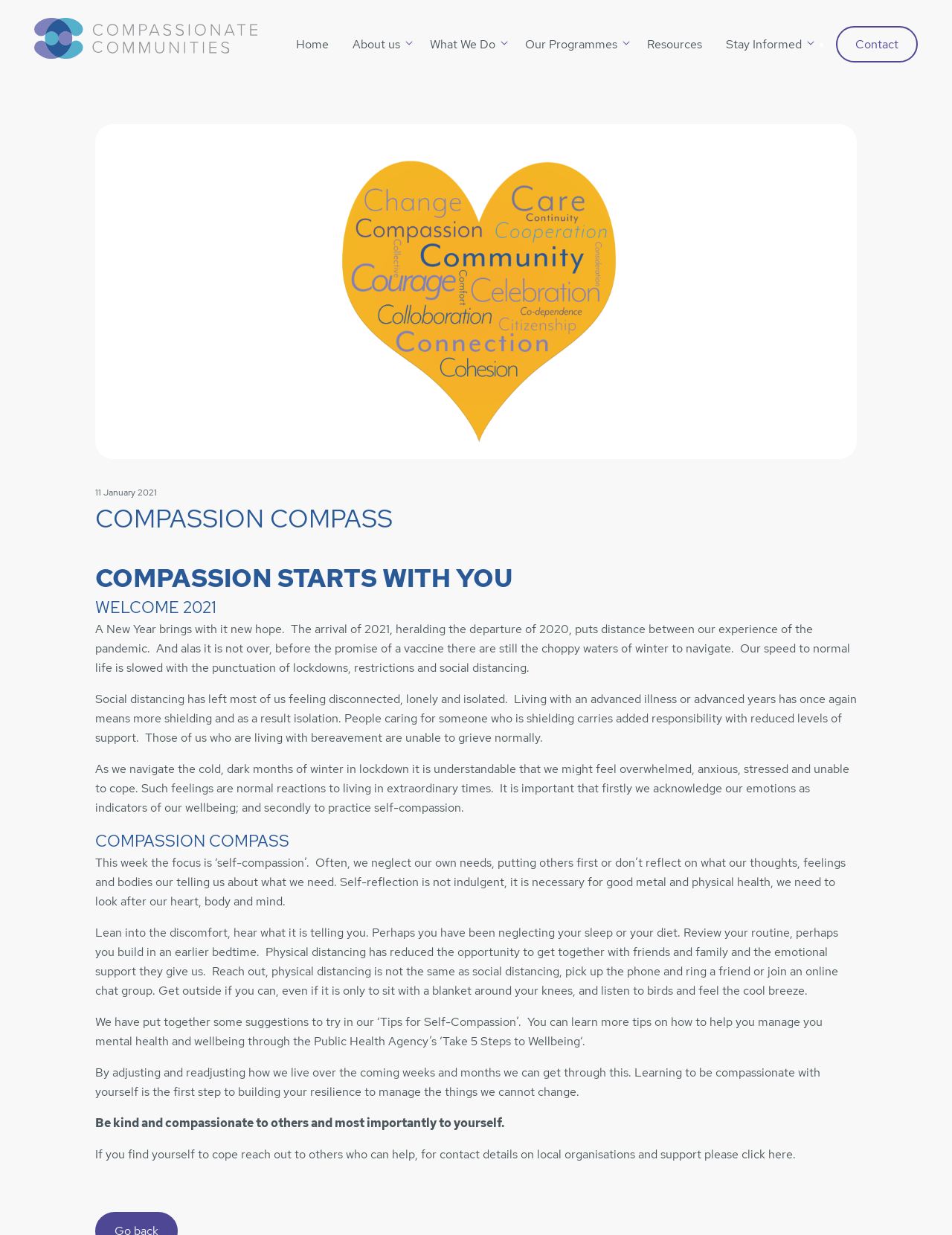Pinpoint the bounding box coordinates of the clickable area needed to execute the instruction: "Click the 'Home' link". The coordinates should be specified as four float numbers between 0 and 1, i.e., [left, top, right, bottom].

[0.311, 0.029, 0.345, 0.042]